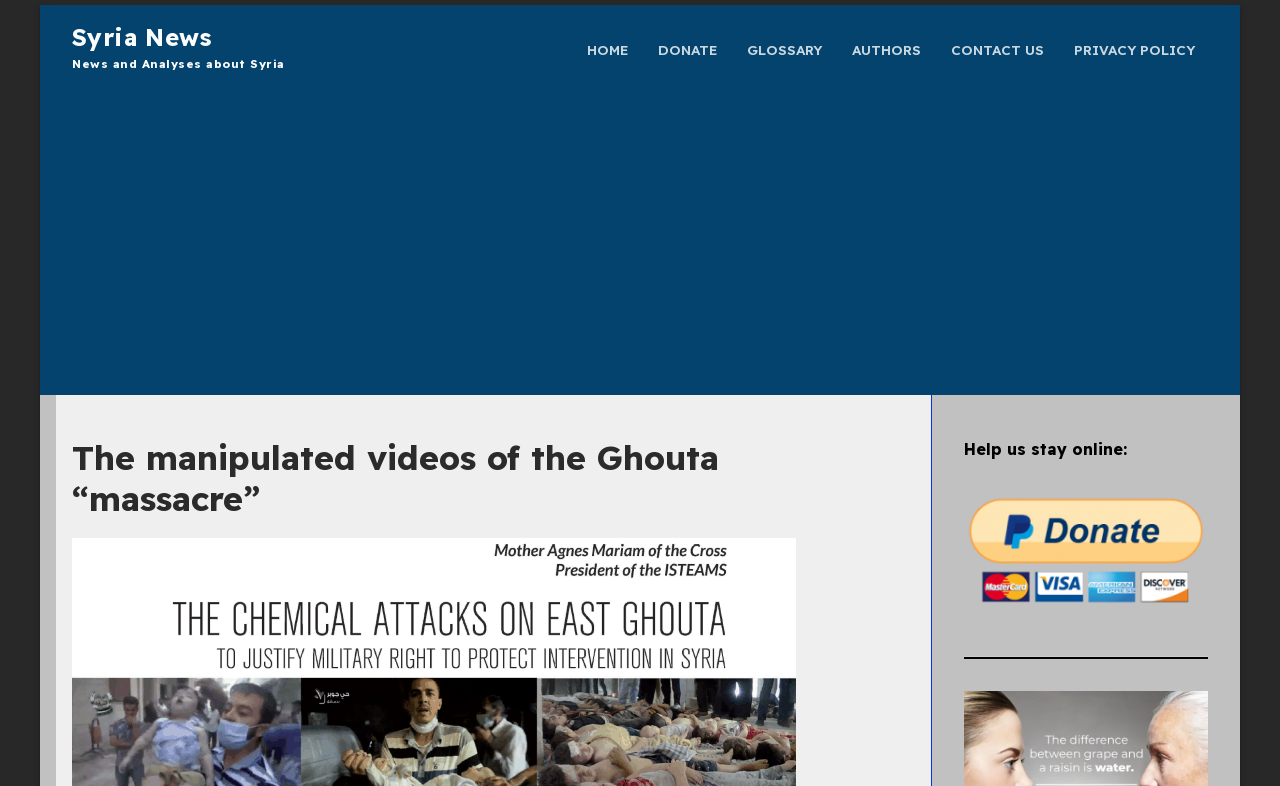Give a complete and precise description of the webpage's appearance.

The webpage appears to be a news article or blog post about the Ghouta massacre, with a focus on manipulated videos. At the top left, there is a "Skip to content" link, followed by a "Syria News" link and a brief description "News and Analyses about Syria". 

To the right of these elements, there is a navigation menu with links to "HOME", "DONATE", "GLOSSARY", "AUTHORS", "CONTACT US", and "PRIVACY POLICY". 

Below the navigation menu, there is a large advertisement iframe that spans most of the width of the page. Within this iframe, there is a heading that repeats the title "The manipulated videos of the Ghouta “massacre”". 

On the right side of the page, there is a section with a static text "Help us stay online:" followed by a "Donate" button with a PayPal image. 

There are a total of 7 links in the navigation menu, 1 advertisement iframe, 1 heading, 2 static texts, 1 figure, 1 image, and 1 separator on the webpage.